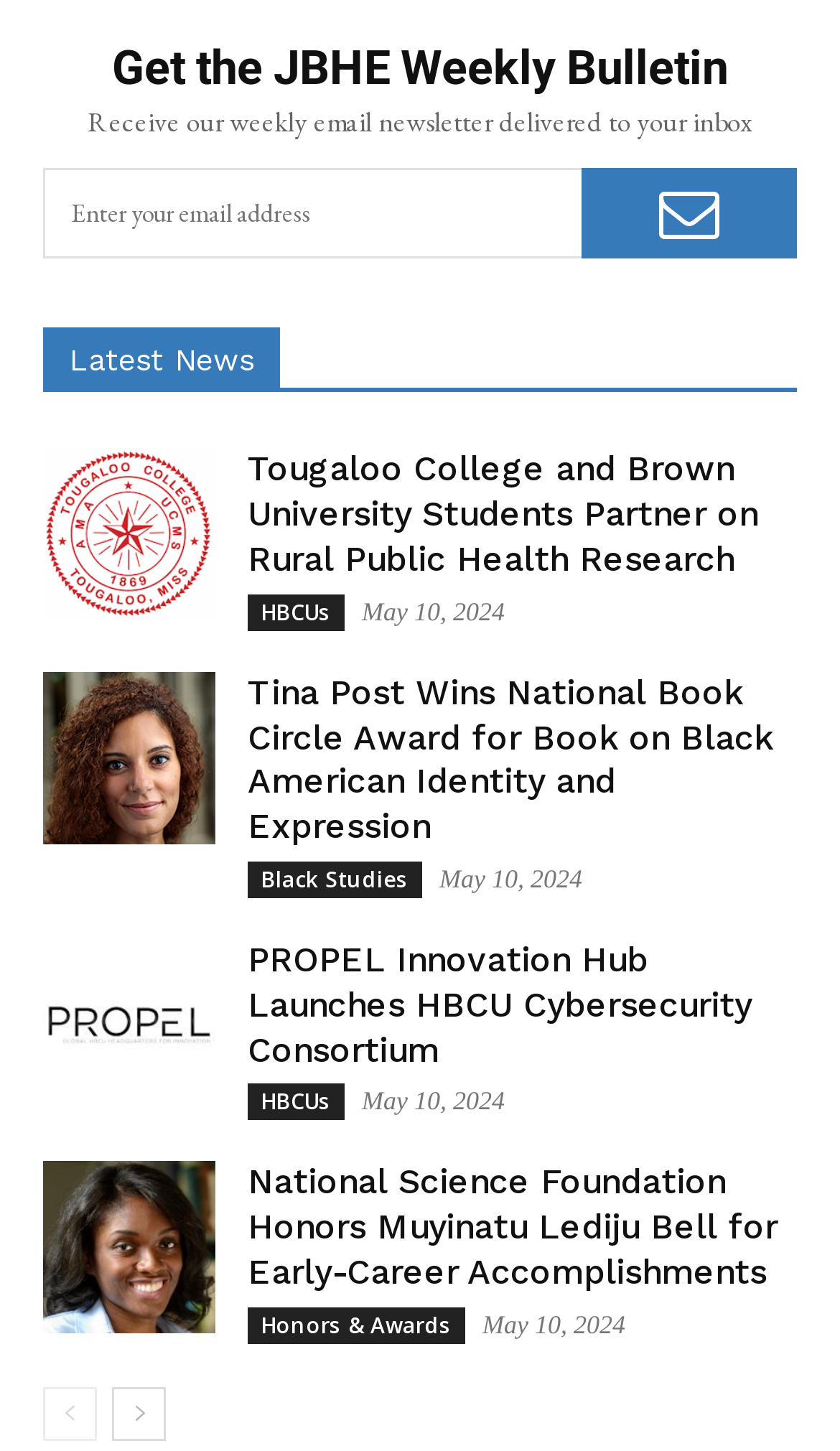Please identify the coordinates of the bounding box for the clickable region that will accomplish this instruction: "View the next page".

[0.133, 0.956, 0.197, 0.993]